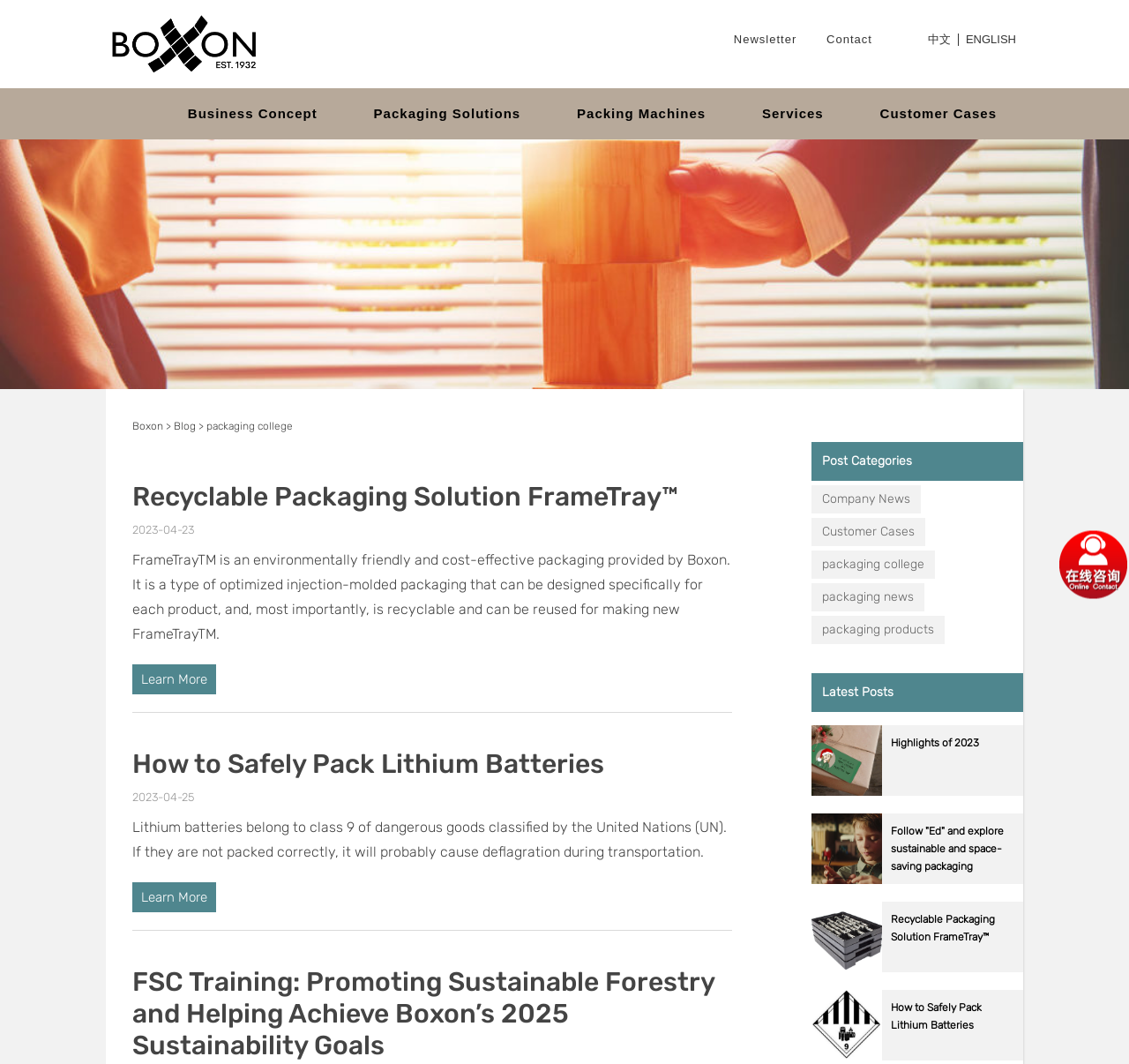Determine the bounding box coordinates for the HTML element described here: "Packing Machines".

[0.511, 0.1, 0.625, 0.114]